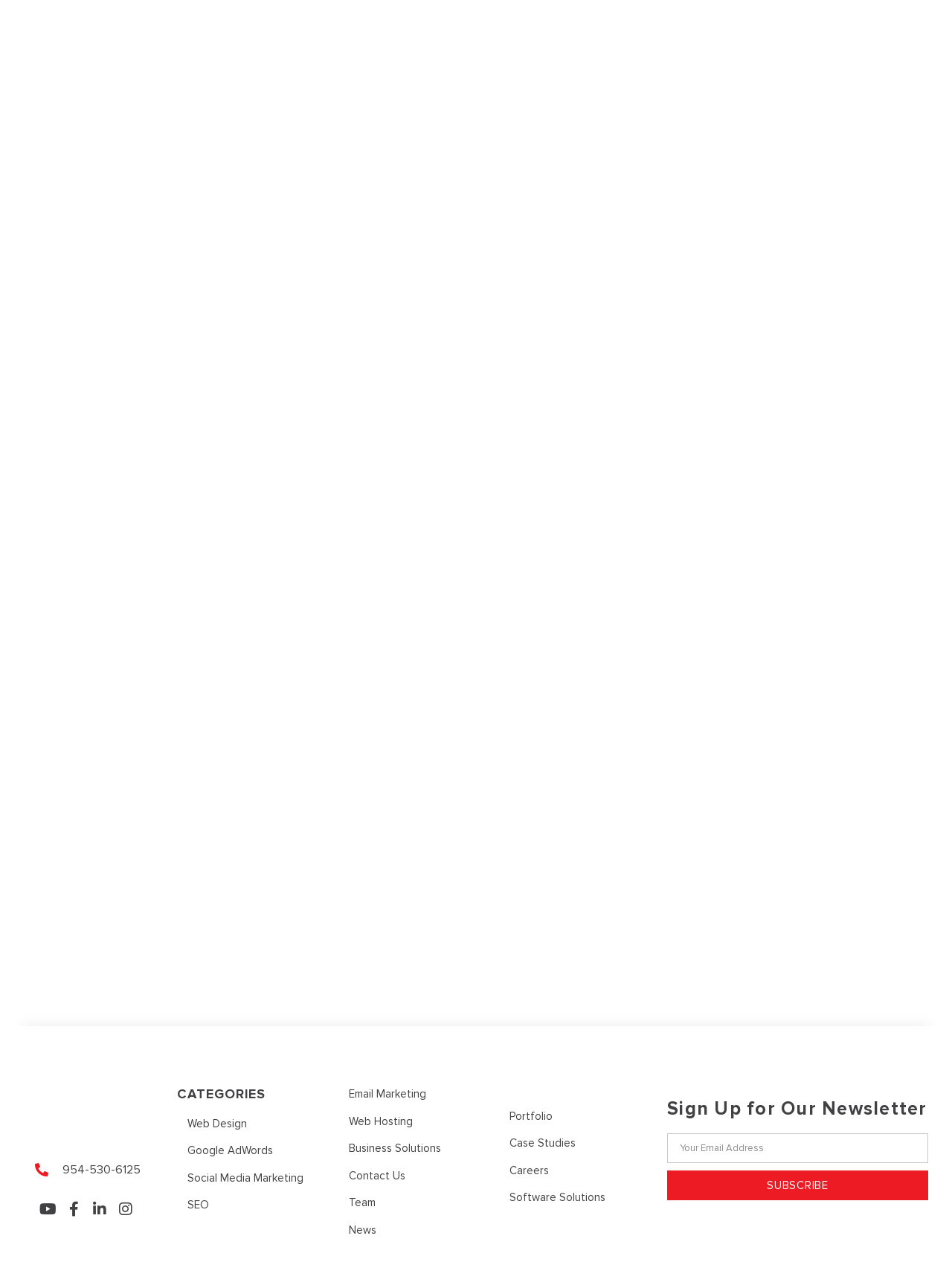Identify the bounding box coordinates of the specific part of the webpage to click to complete this instruction: "Enter email address".

[0.701, 0.898, 0.975, 0.922]